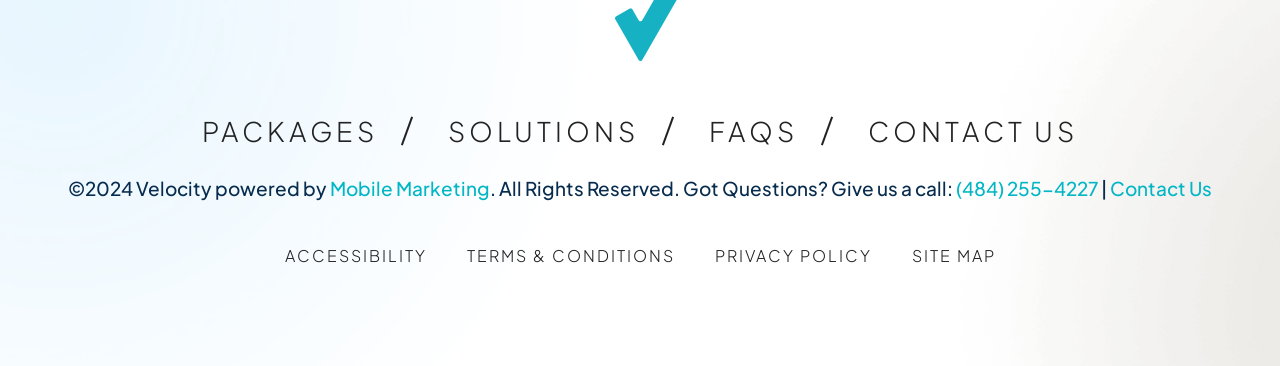Based on the description "Contact Us", find the bounding box of the specified UI element.

[0.867, 0.481, 0.947, 0.547]